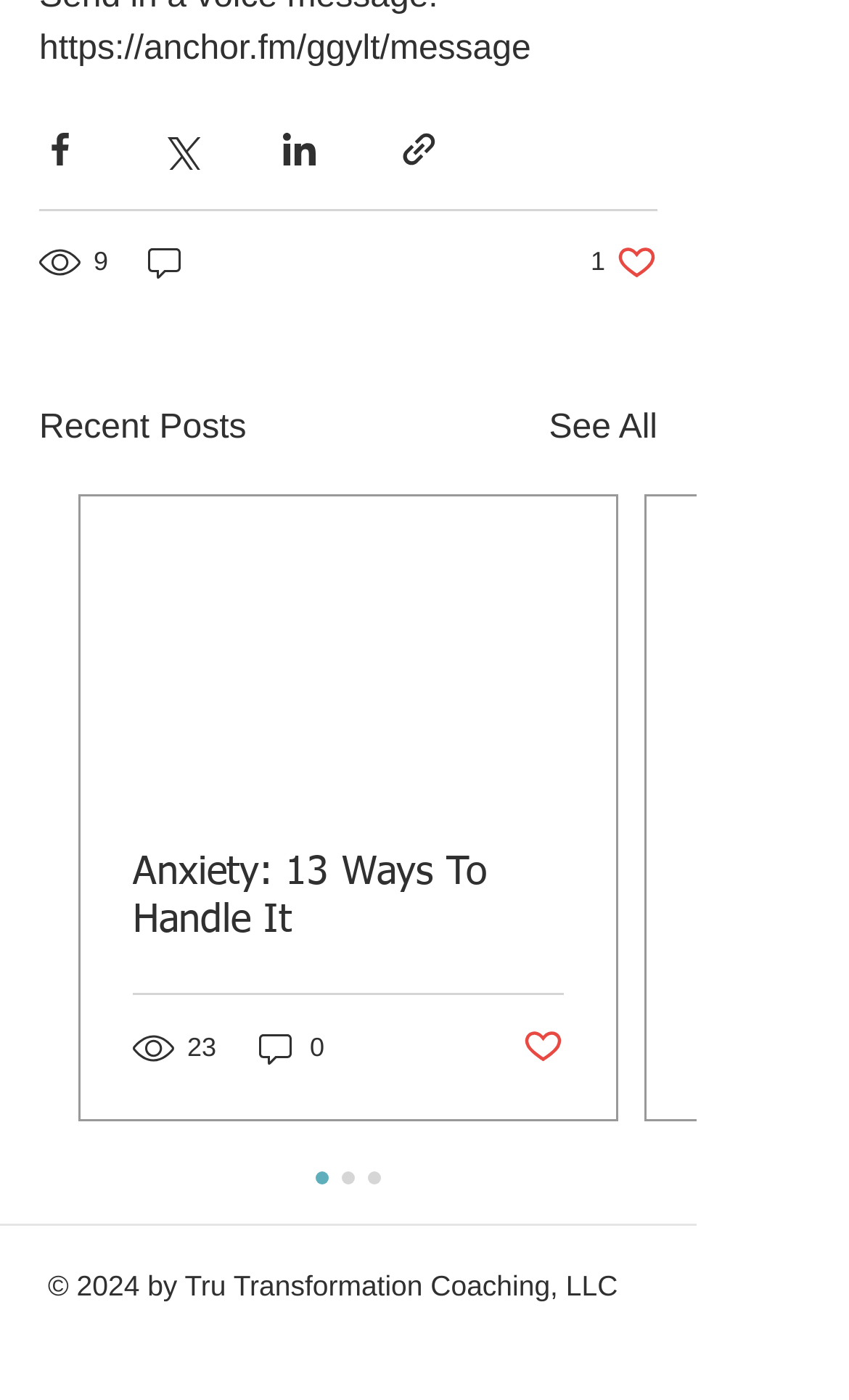Please specify the bounding box coordinates of the area that should be clicked to accomplish the following instruction: "Like the post". The coordinates should consist of four float numbers between 0 and 1, i.e., [left, top, right, bottom].

[0.696, 0.172, 0.774, 0.202]